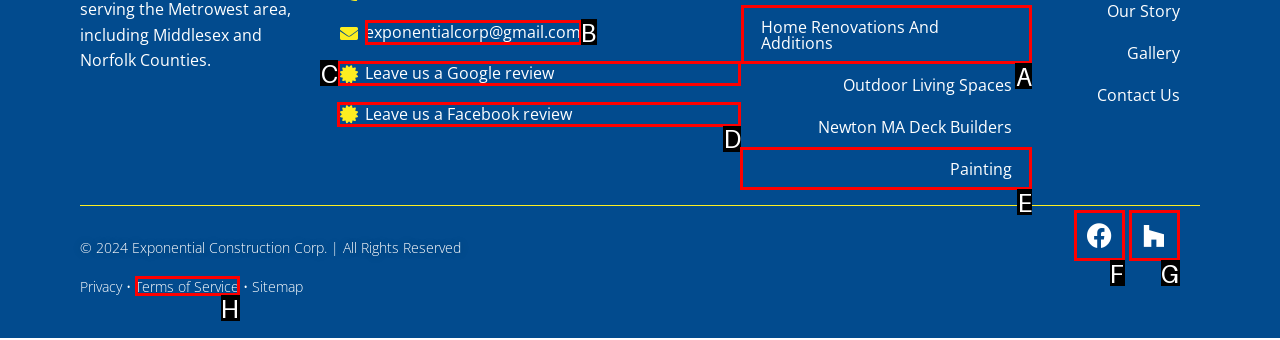Determine the letter of the UI element I should click on to complete the task: Learn about home renovations and additions from the provided choices in the screenshot.

A